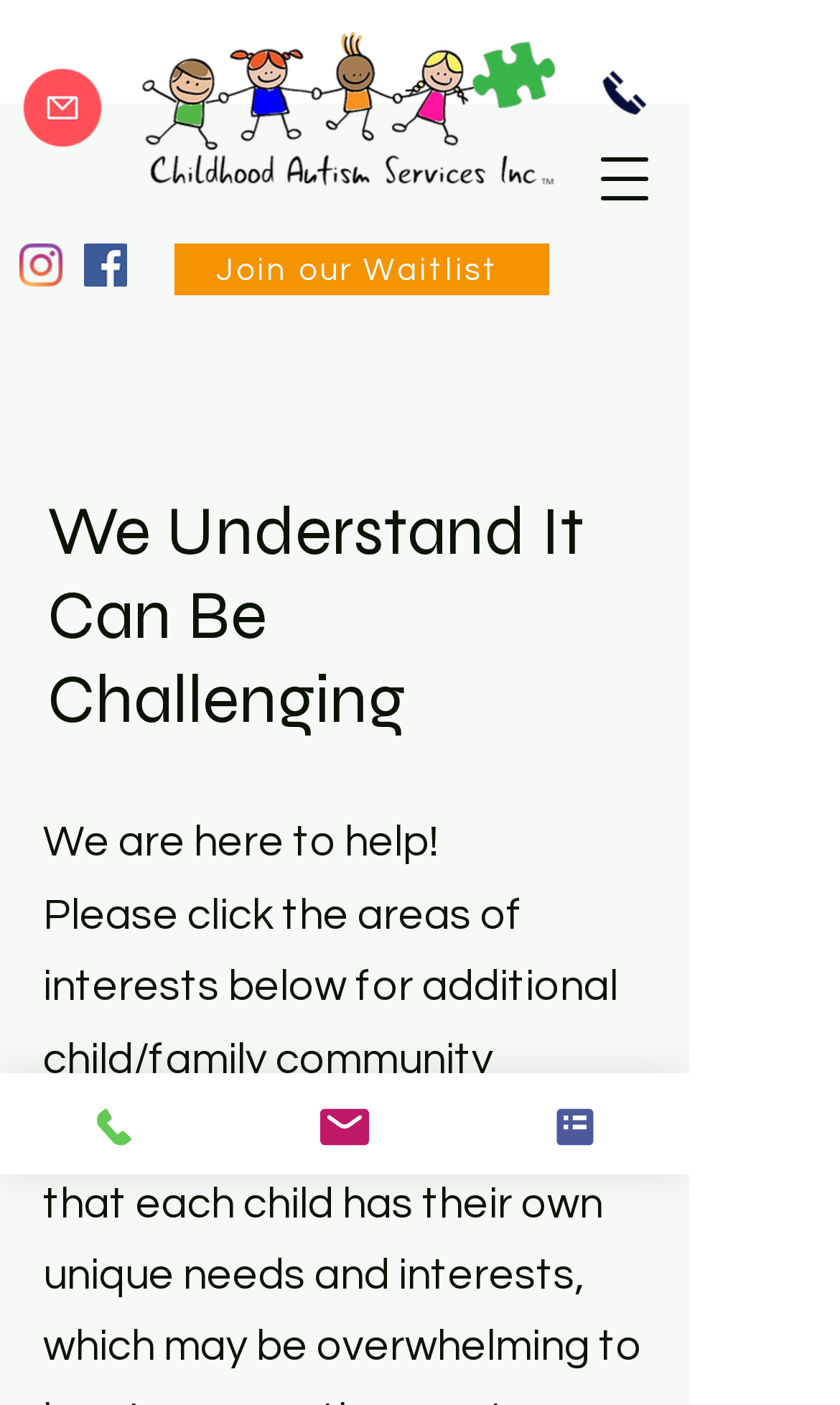Given the element description "Contact Form", identify the bounding box of the corresponding UI element.

[0.547, 0.764, 0.821, 0.836]